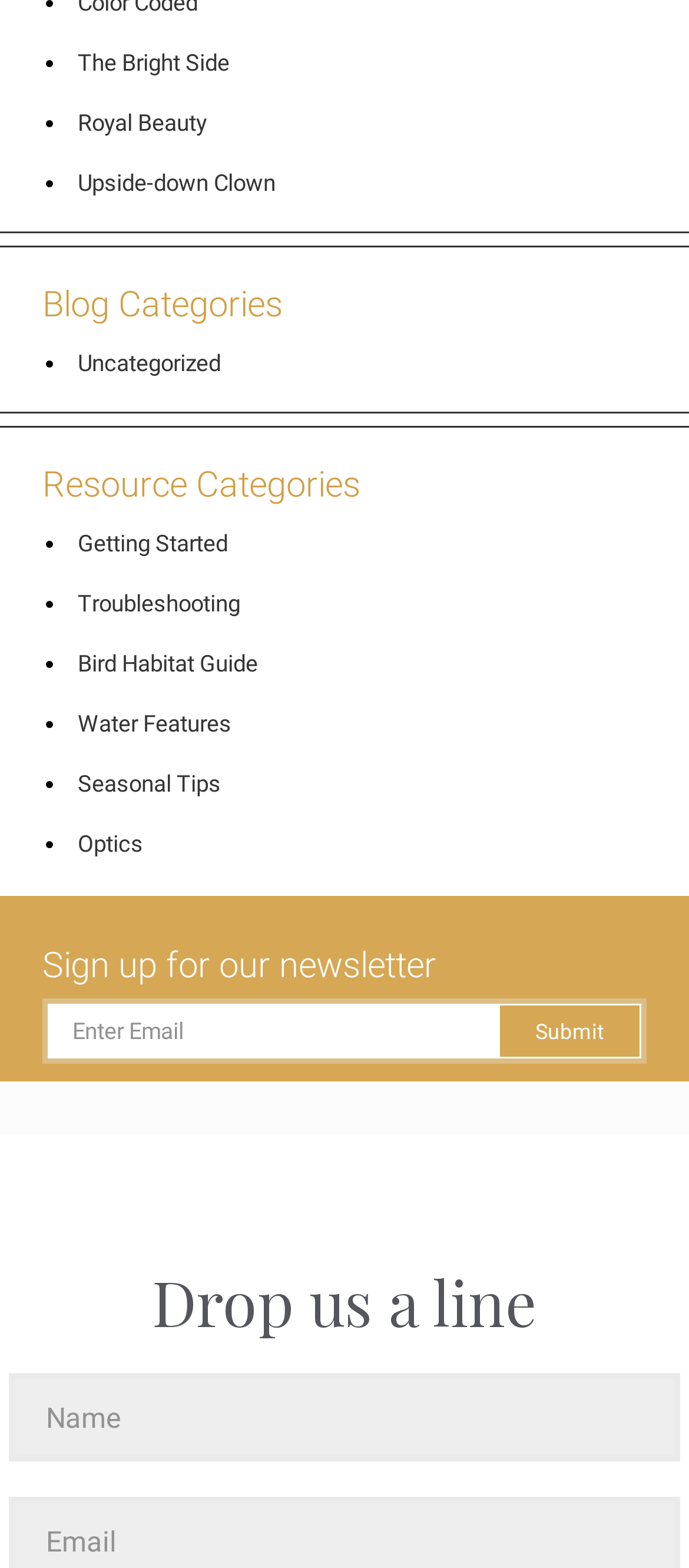Identify the bounding box coordinates of the clickable region necessary to fulfill the following instruction: "Search for something". The bounding box coordinates should be four float numbers between 0 and 1, i.e., [left, top, right, bottom].

None